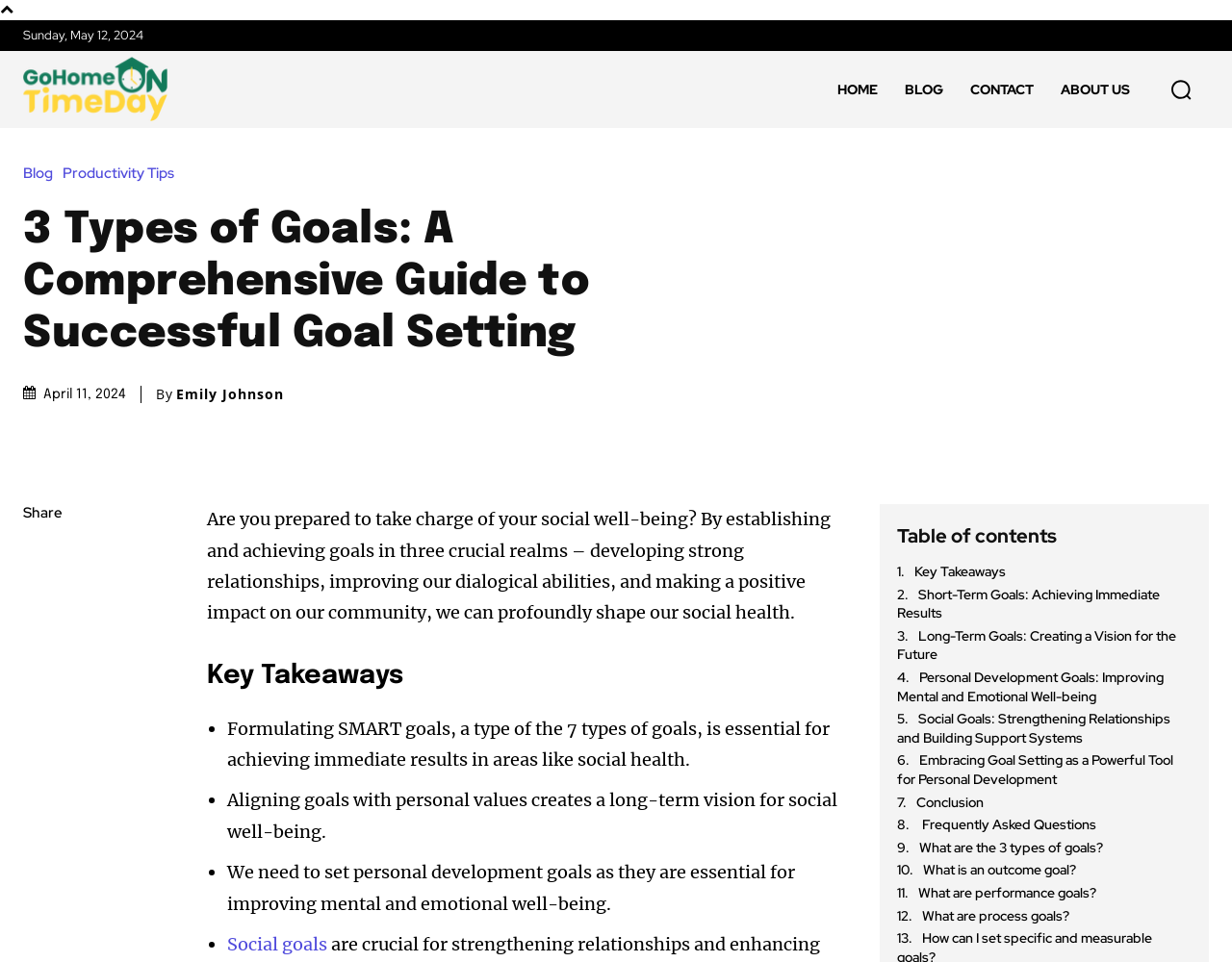What is the date of the article?
Can you provide a detailed and comprehensive answer to the question?

I found the date of the article by looking at the time element with the OCR text 'April 11, 2024' which is located at the top of the webpage.